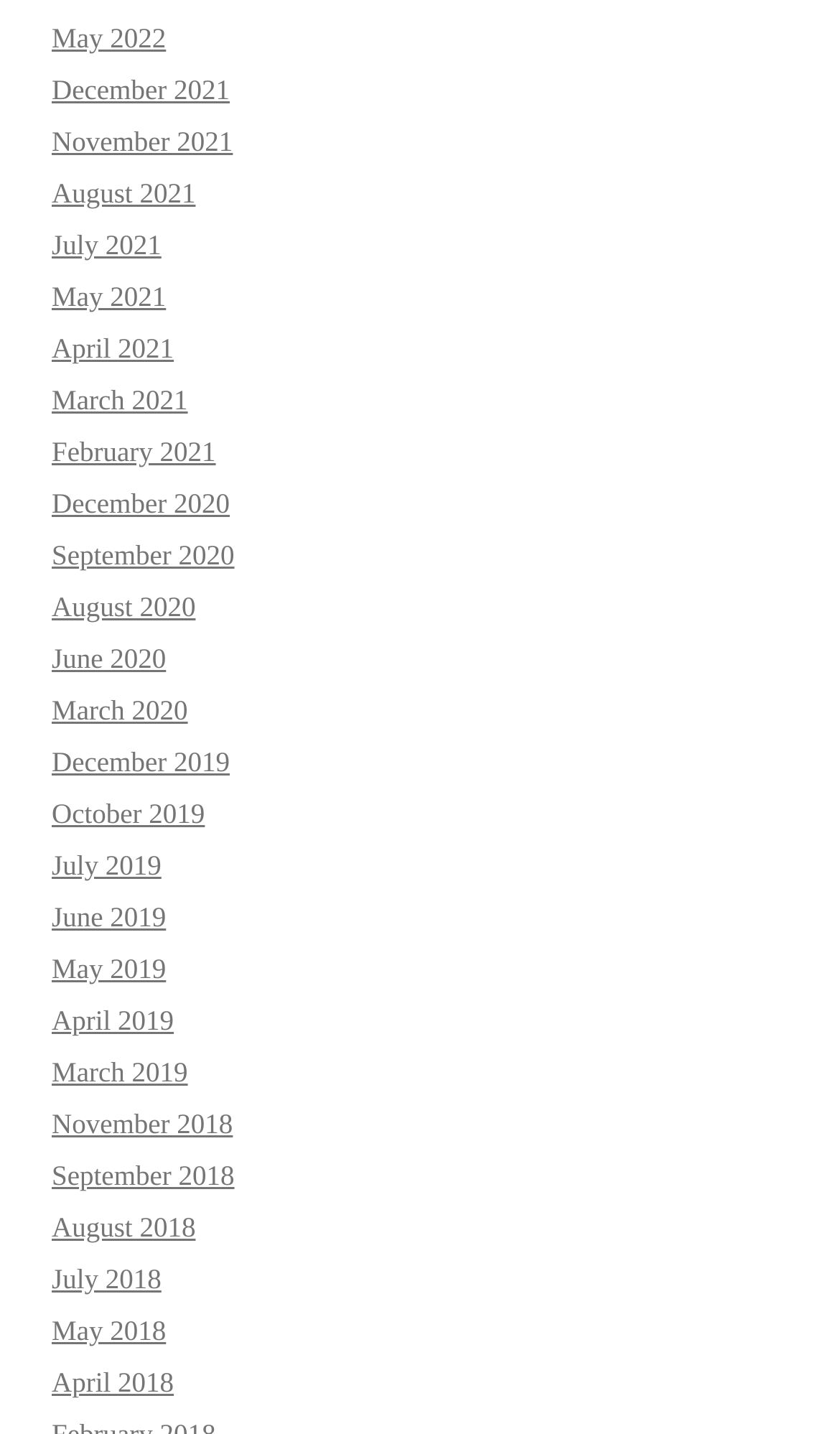Please identify the bounding box coordinates of the area that needs to be clicked to fulfill the following instruction: "Read the 'Equine Law Blog'."

None